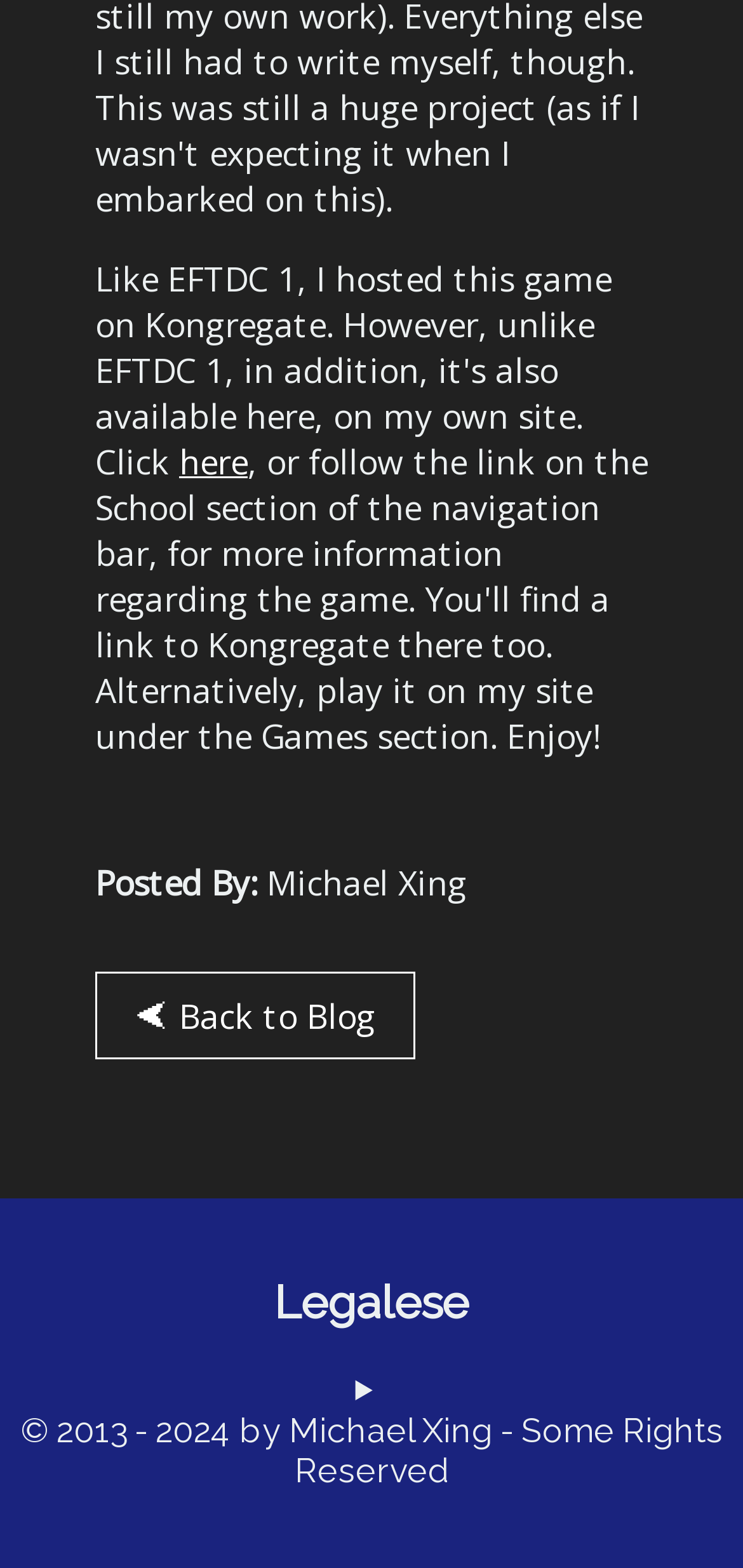What is the name of the blog?
Using the picture, provide a one-word or short phrase answer.

Unknown